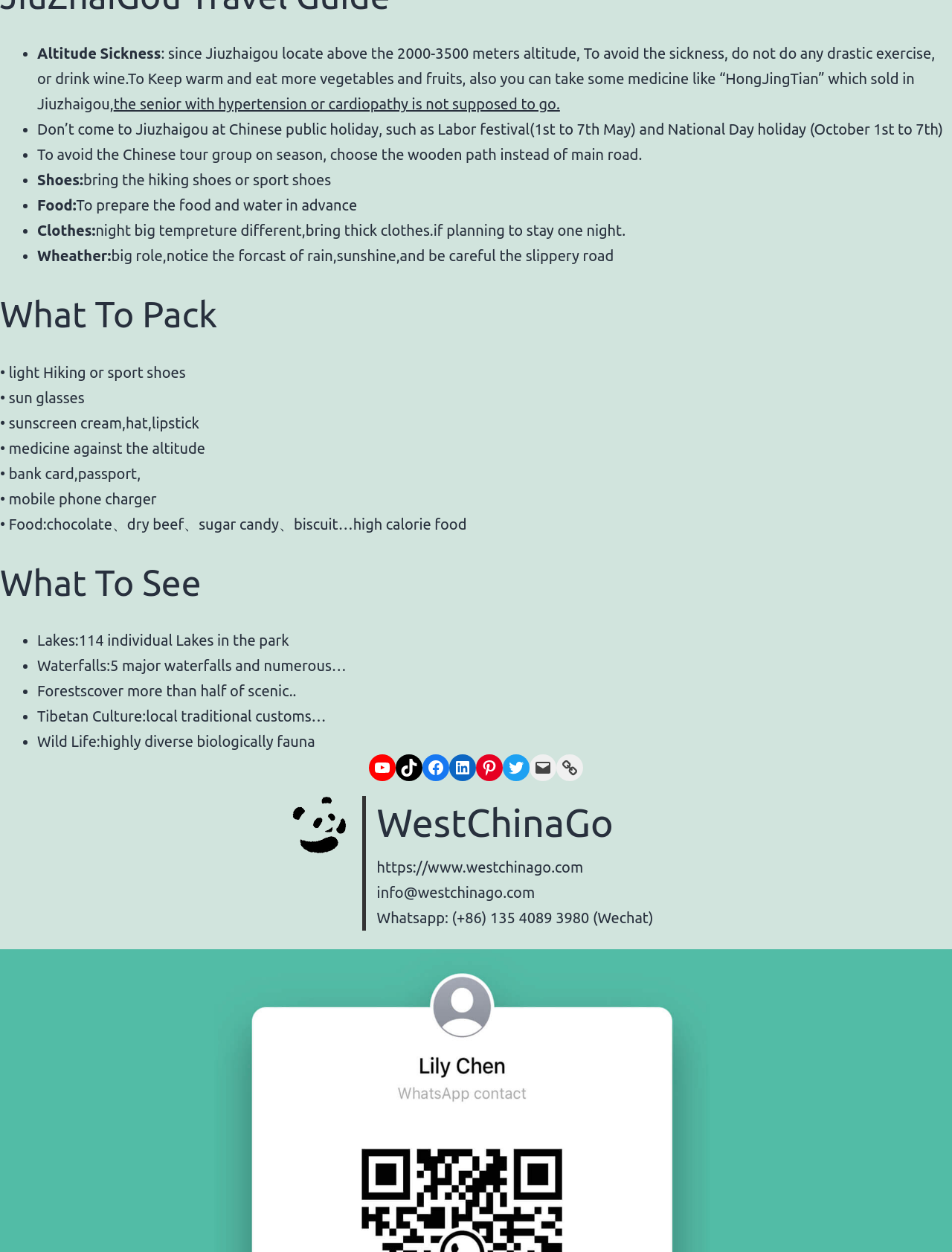What type of shoes are recommended for hiking?
Use the image to answer the question with a single word or phrase.

Hiking or sport shoes